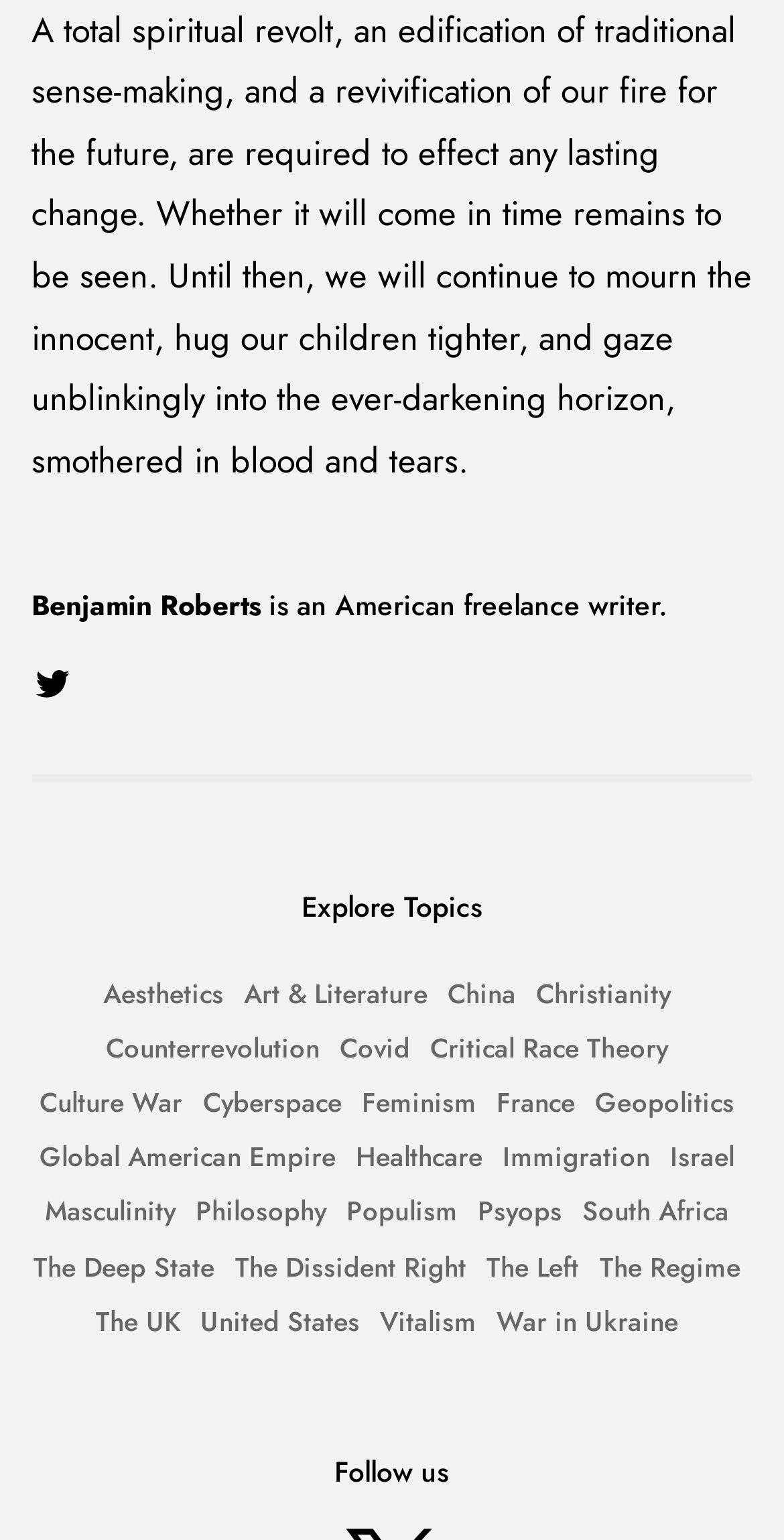Locate the bounding box coordinates of the item that should be clicked to fulfill the instruction: "Follow us".

[0.04, 0.94, 0.96, 0.973]